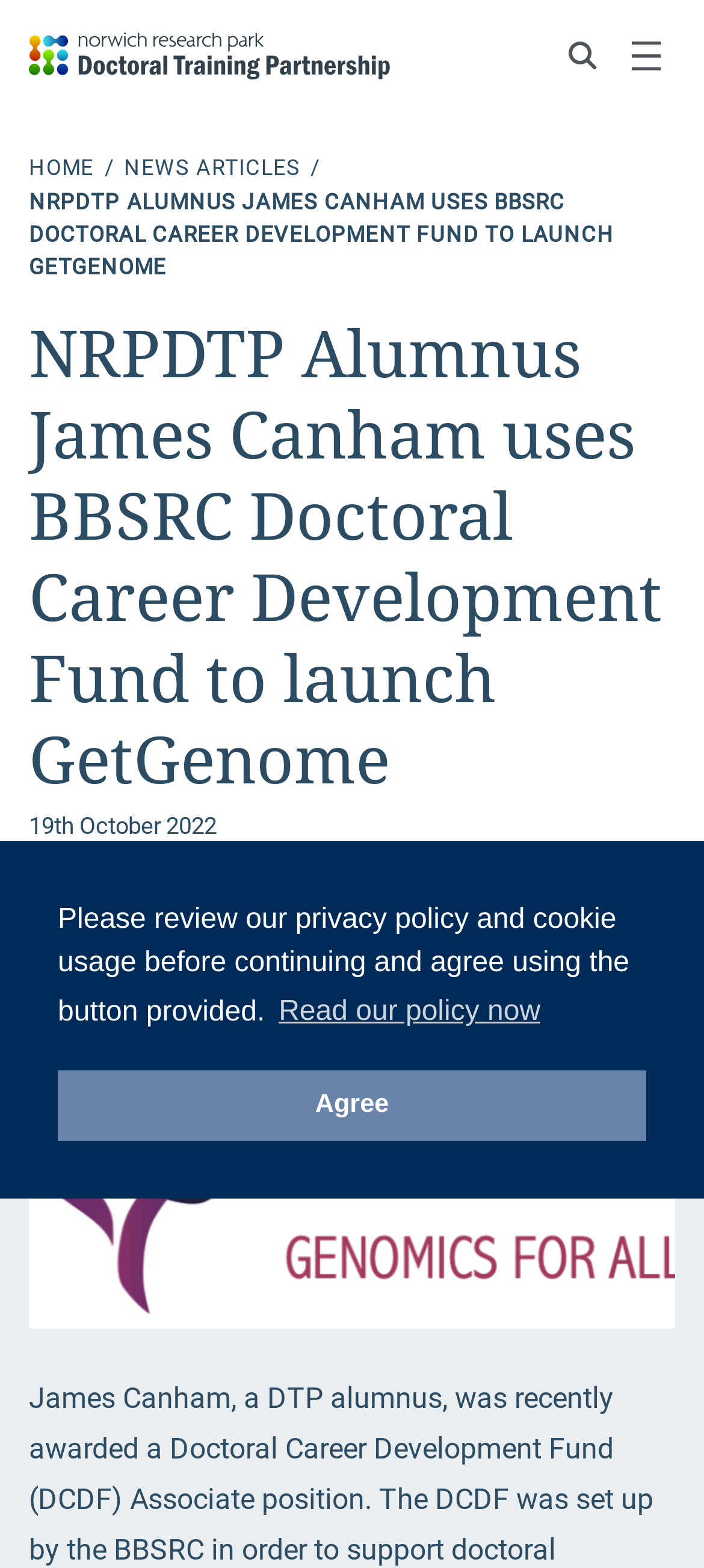What is the name of the doctoral training partnership?
Based on the image, answer the question with as much detail as possible.

The name of the doctoral training partnership can be found in the link element, which is located at the top of the webpage. The link text is 'NRP Biosciences Doctoral Training Partnership'.